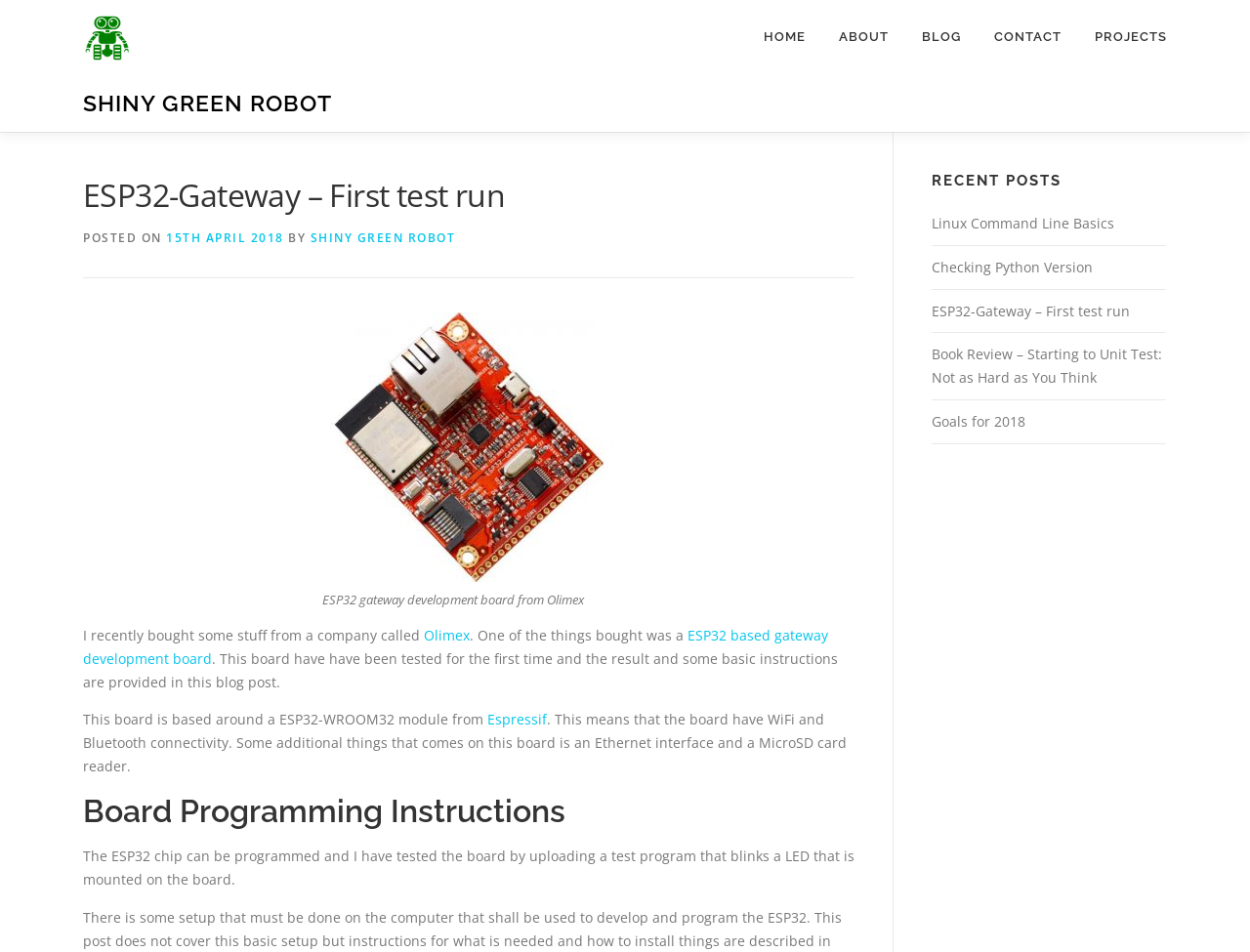Reply to the question below using a single word or brief phrase:
What is the purpose of the test program uploaded to the board?

To blink a LED